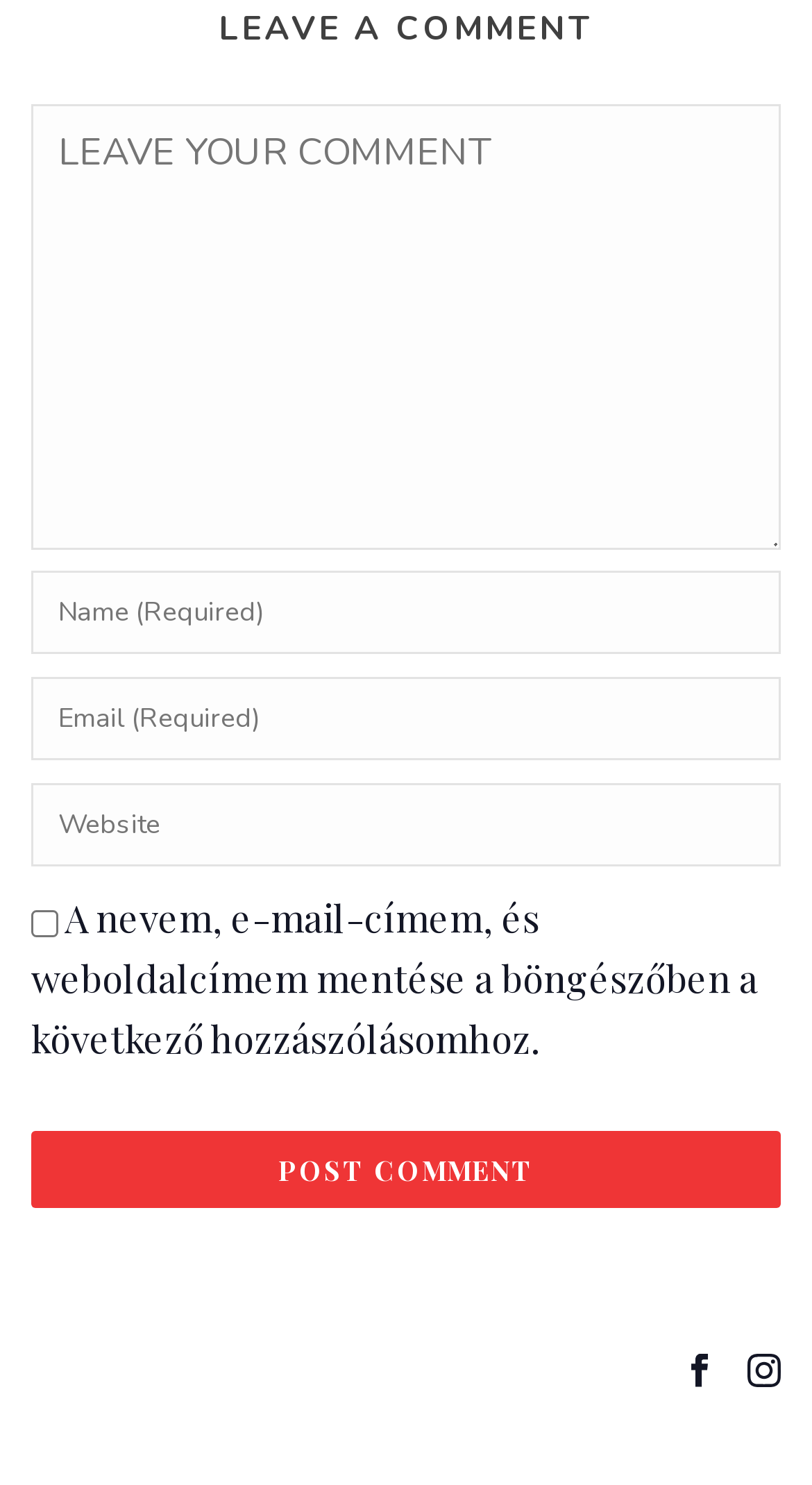Specify the bounding box coordinates of the area to click in order to execute this command: 'follow on instagram'. The coordinates should consist of four float numbers ranging from 0 to 1, and should be formatted as [left, top, right, bottom].

[0.921, 0.912, 0.962, 0.939]